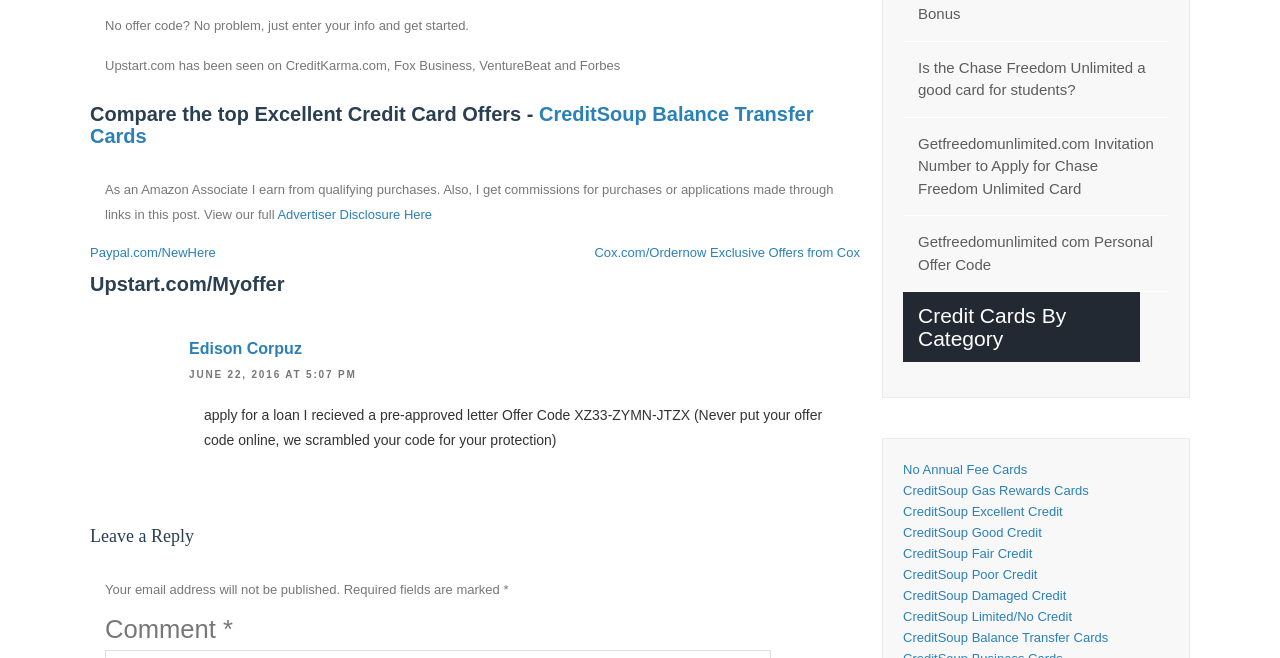Provide the bounding box coordinates of the HTML element described by the text: "Cox.com/Ordernow Exclusive Offers from Cox".

[0.464, 0.372, 0.672, 0.395]